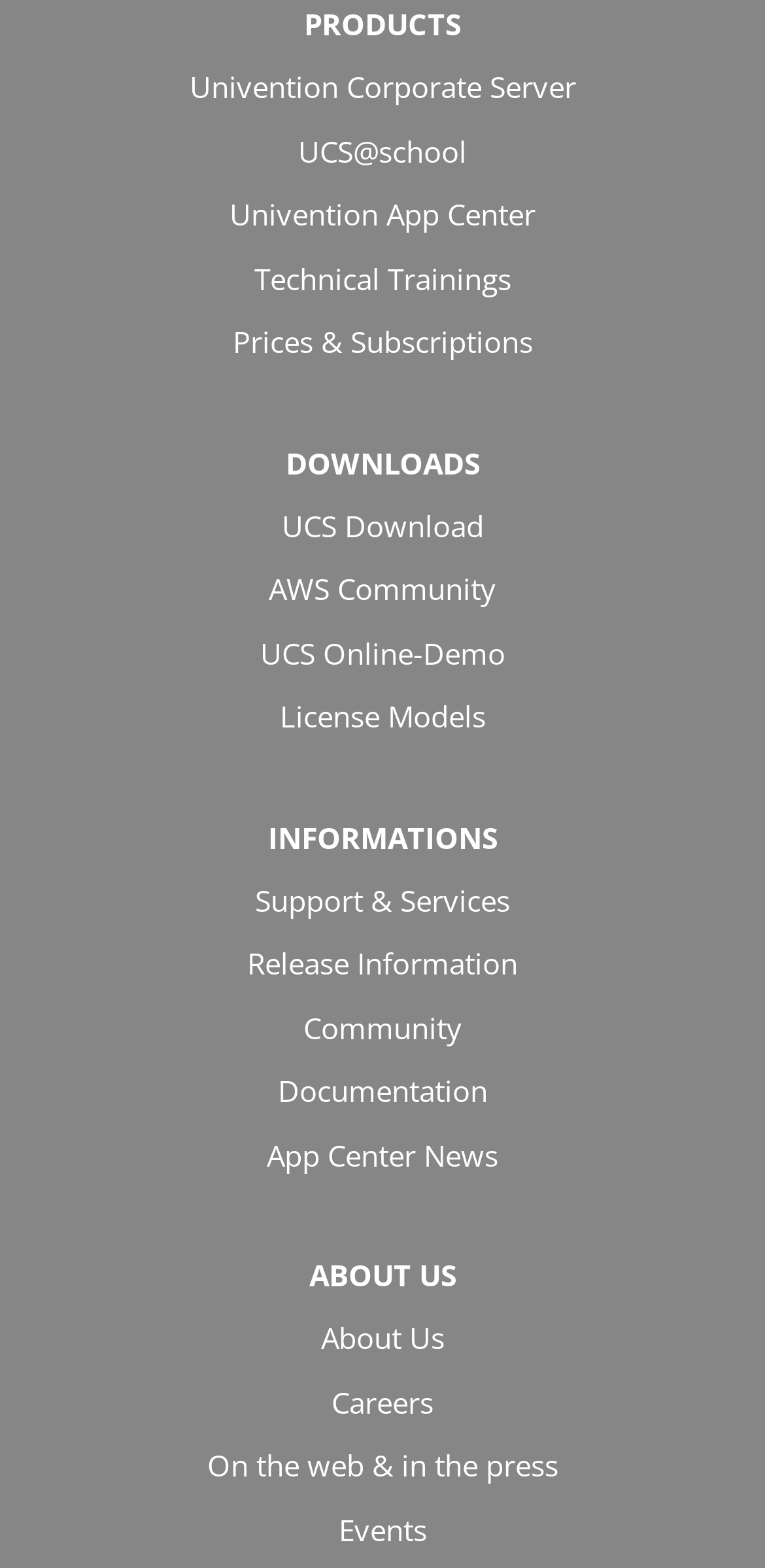Please locate the bounding box coordinates of the element that should be clicked to achieve the given instruction: "View Univention Corporate Server".

[0.247, 0.042, 0.753, 0.07]